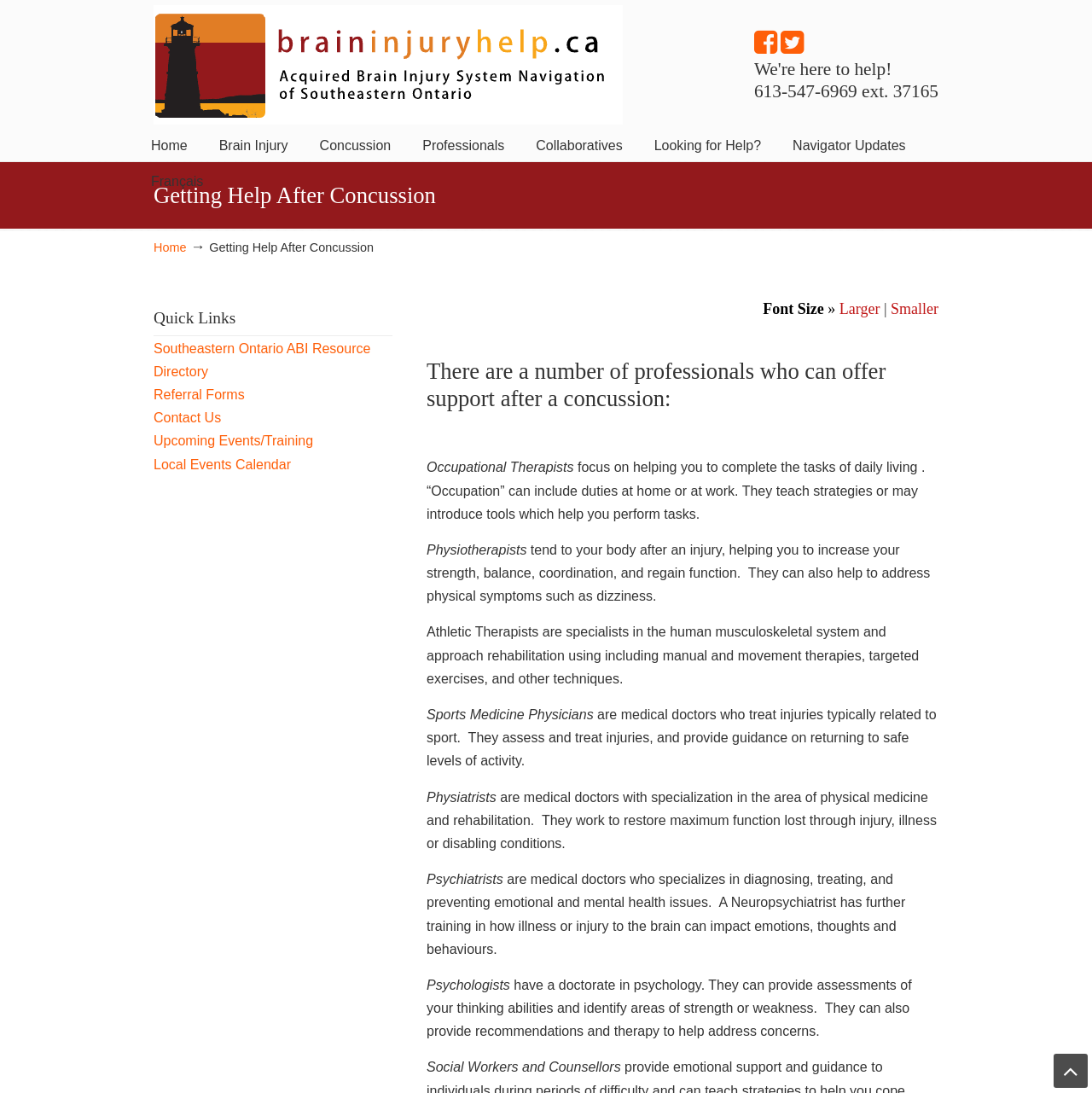Please determine the bounding box coordinates of the element to click in order to execute the following instruction: "Go back to top". The coordinates should be four float numbers between 0 and 1, specified as [left, top, right, bottom].

[0.965, 0.964, 0.996, 0.995]